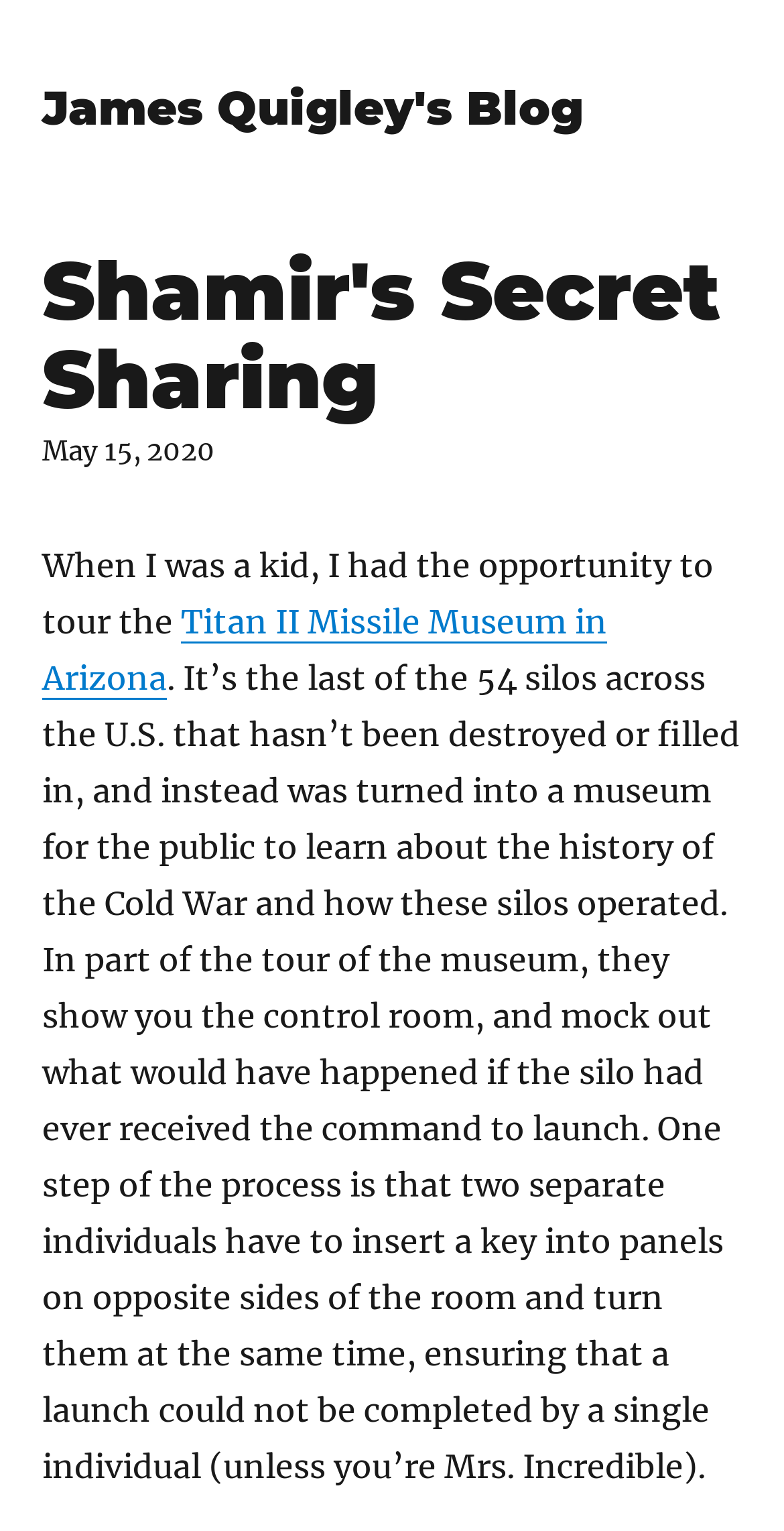What is the name of the character mentioned in the blog post?
Please respond to the question thoroughly and include all relevant details.

I found the name of the character by reading the text that mentions a character from a movie, which is Mrs. Incredible, in the context of launching a missile.